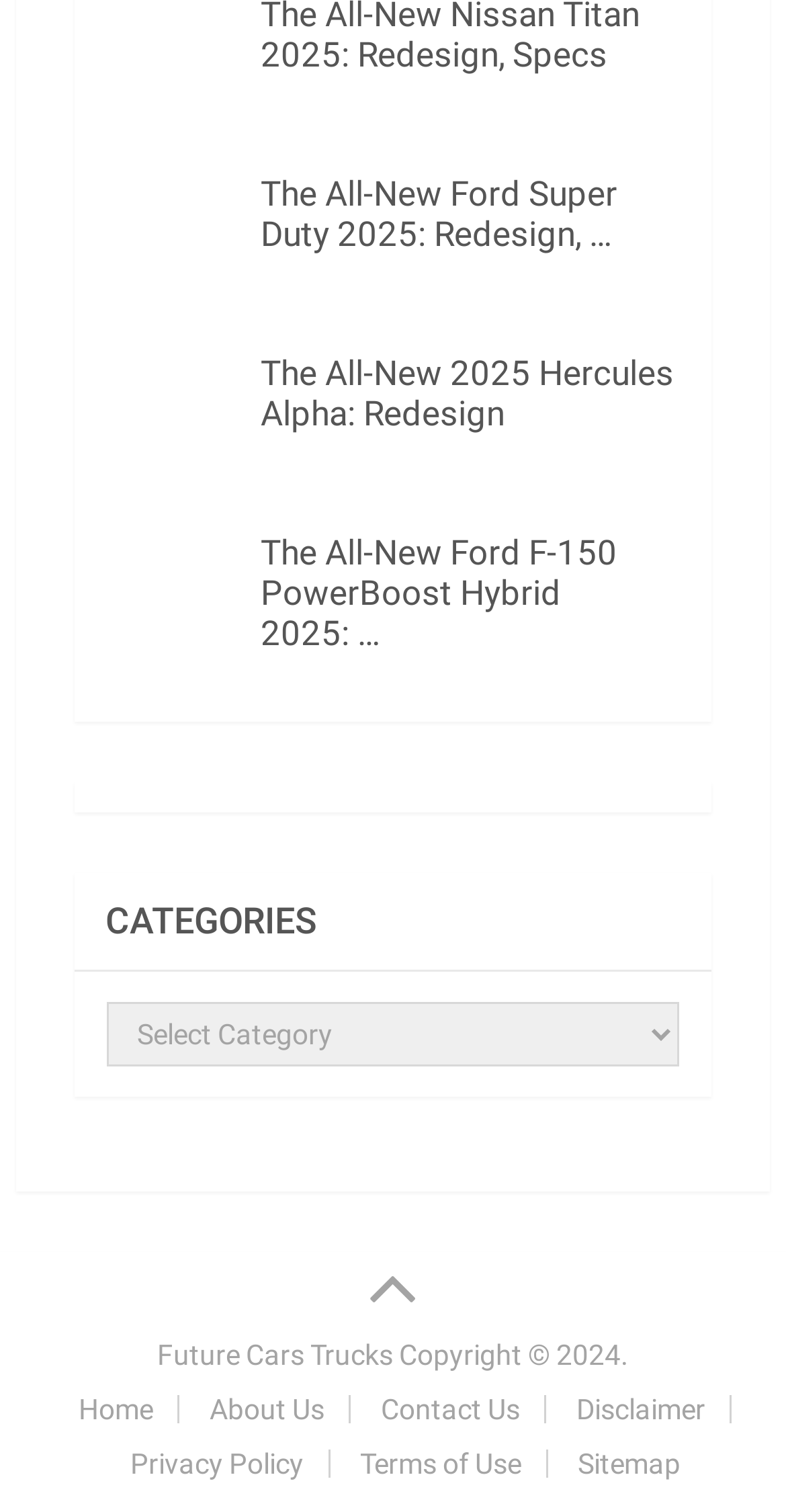Please find the bounding box coordinates in the format (top-left x, top-left y, bottom-right x, bottom-right y) for the given element description. Ensure the coordinates are floating point numbers between 0 and 1. Description: Contact Us

[0.485, 0.922, 0.662, 0.943]